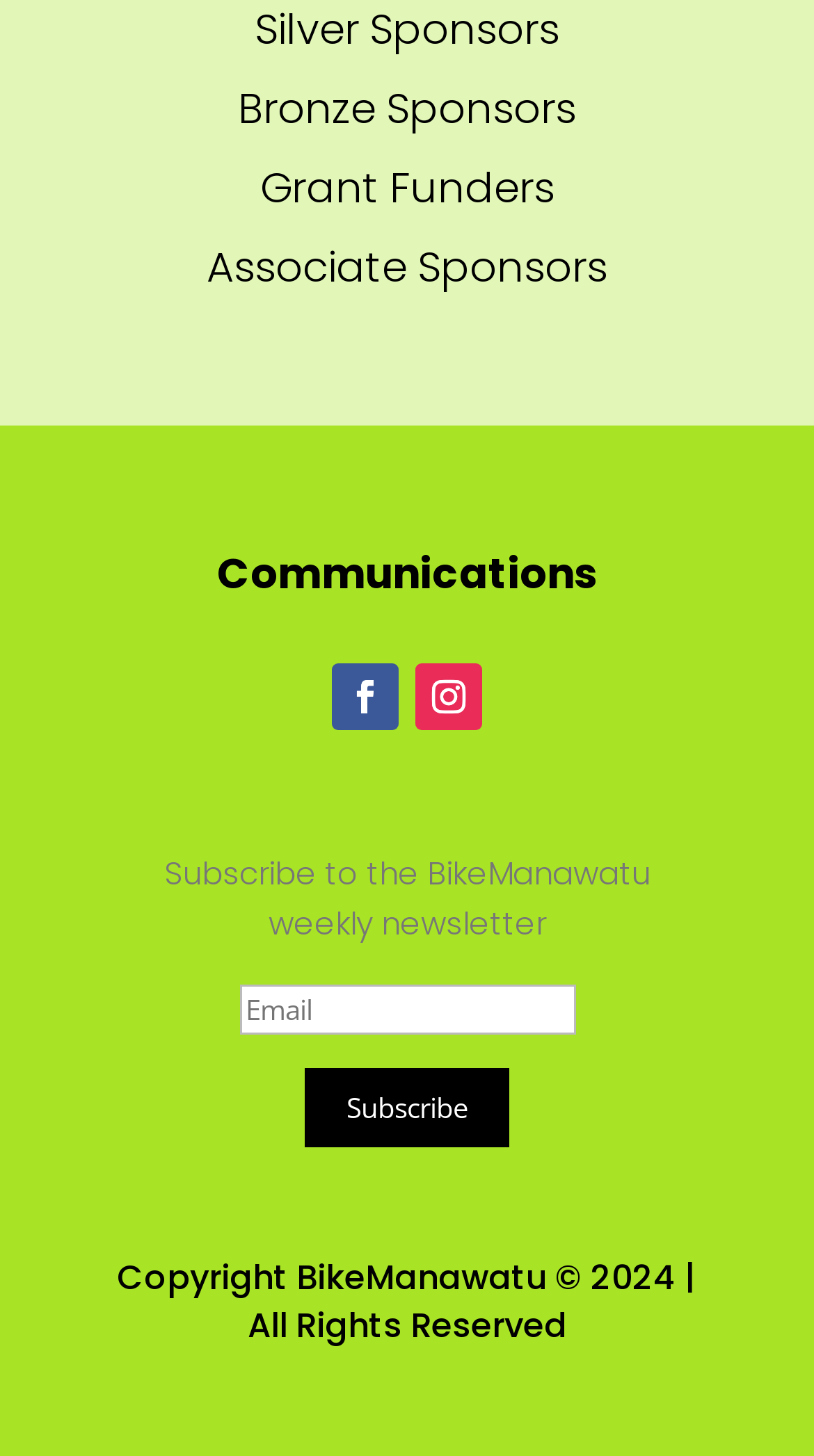Refer to the screenshot and give an in-depth answer to this question: What is the purpose of the textbox?

The textbox is labeled as 'Email' and is required, which suggests that its purpose is to enter an email address, likely for subscription or newsletter purposes.